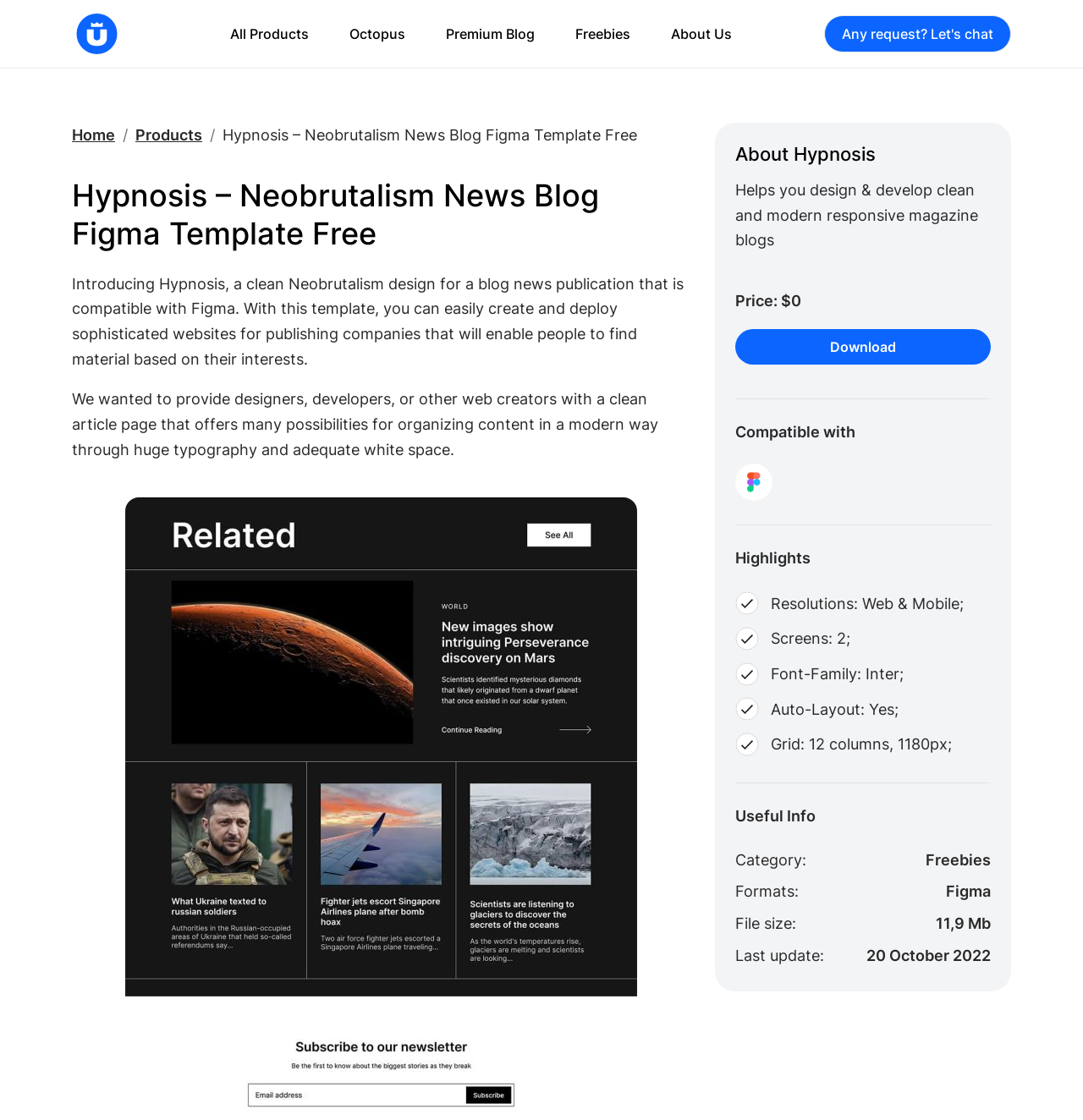Locate the bounding box coordinates of the area you need to click to fulfill this instruction: 'Click on the 'Download' button'. The coordinates must be in the form of four float numbers ranging from 0 to 1: [left, top, right, bottom].

[0.679, 0.294, 0.915, 0.326]